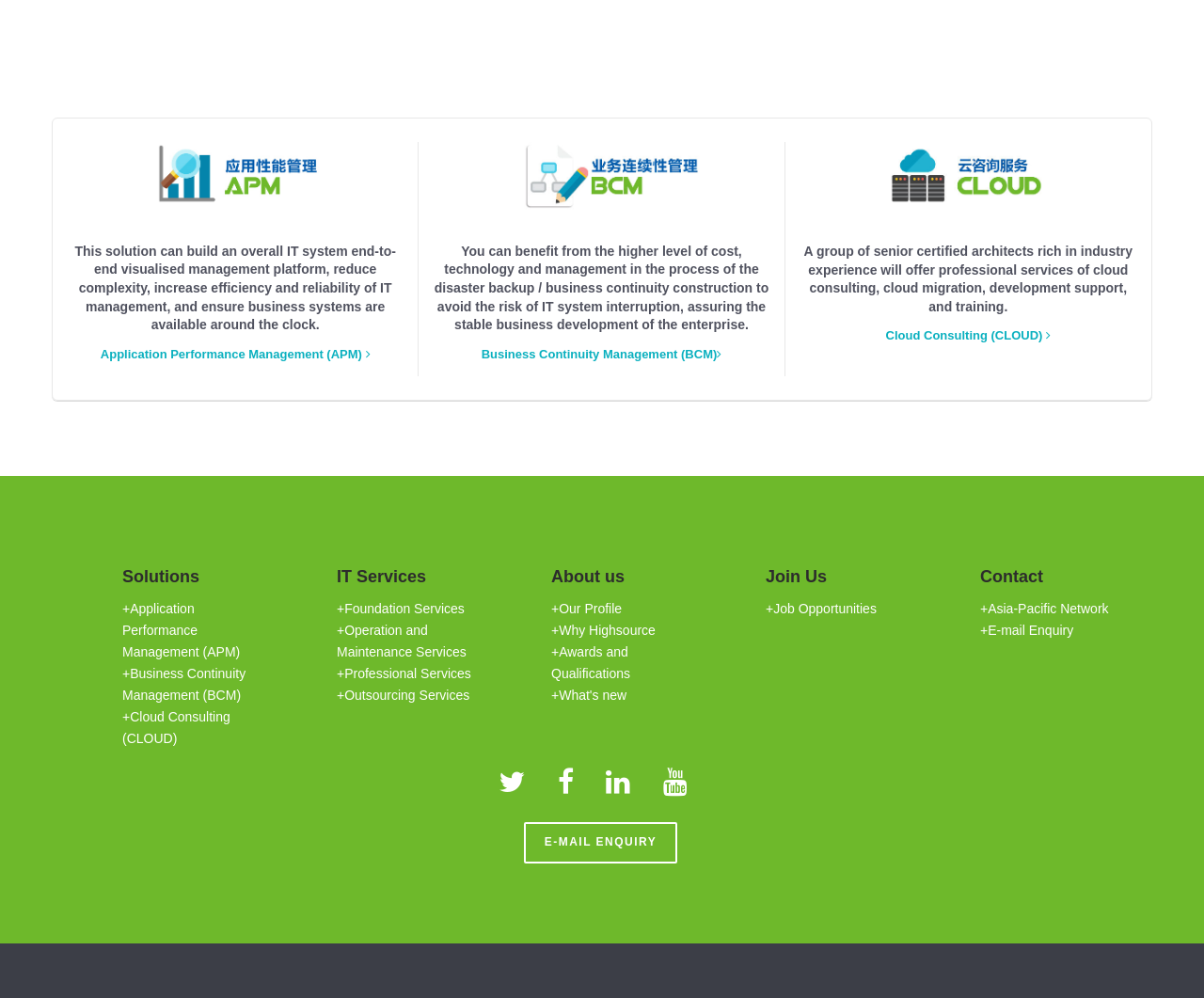Could you specify the bounding box coordinates for the clickable section to complete the following instruction: "Explore Cloud Consulting (CLOUD)"?

[0.736, 0.329, 0.873, 0.343]